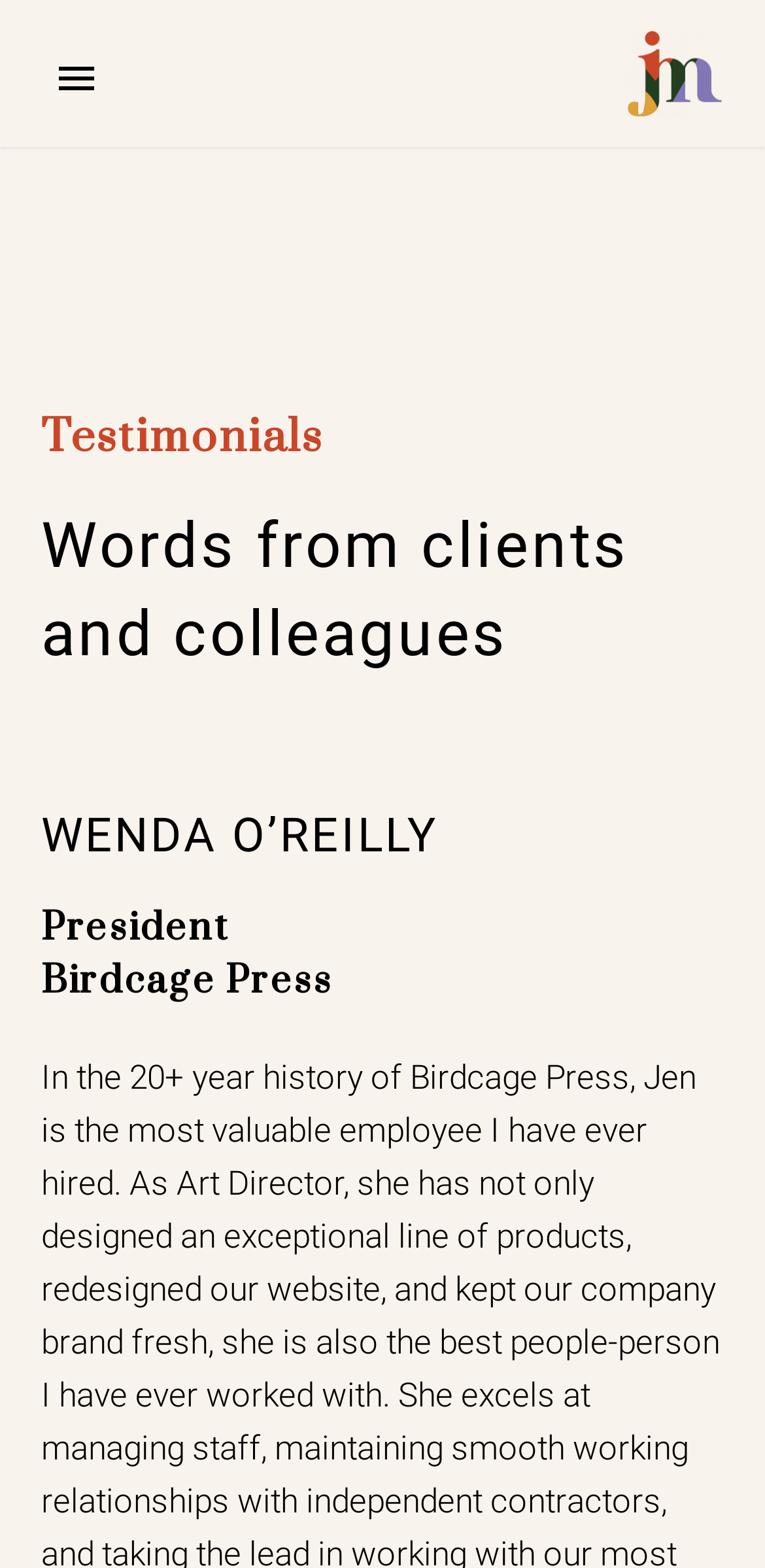What is the title of the first testimonial?
Based on the visual, give a brief answer using one word or a short phrase.

WENDA O'REILLY